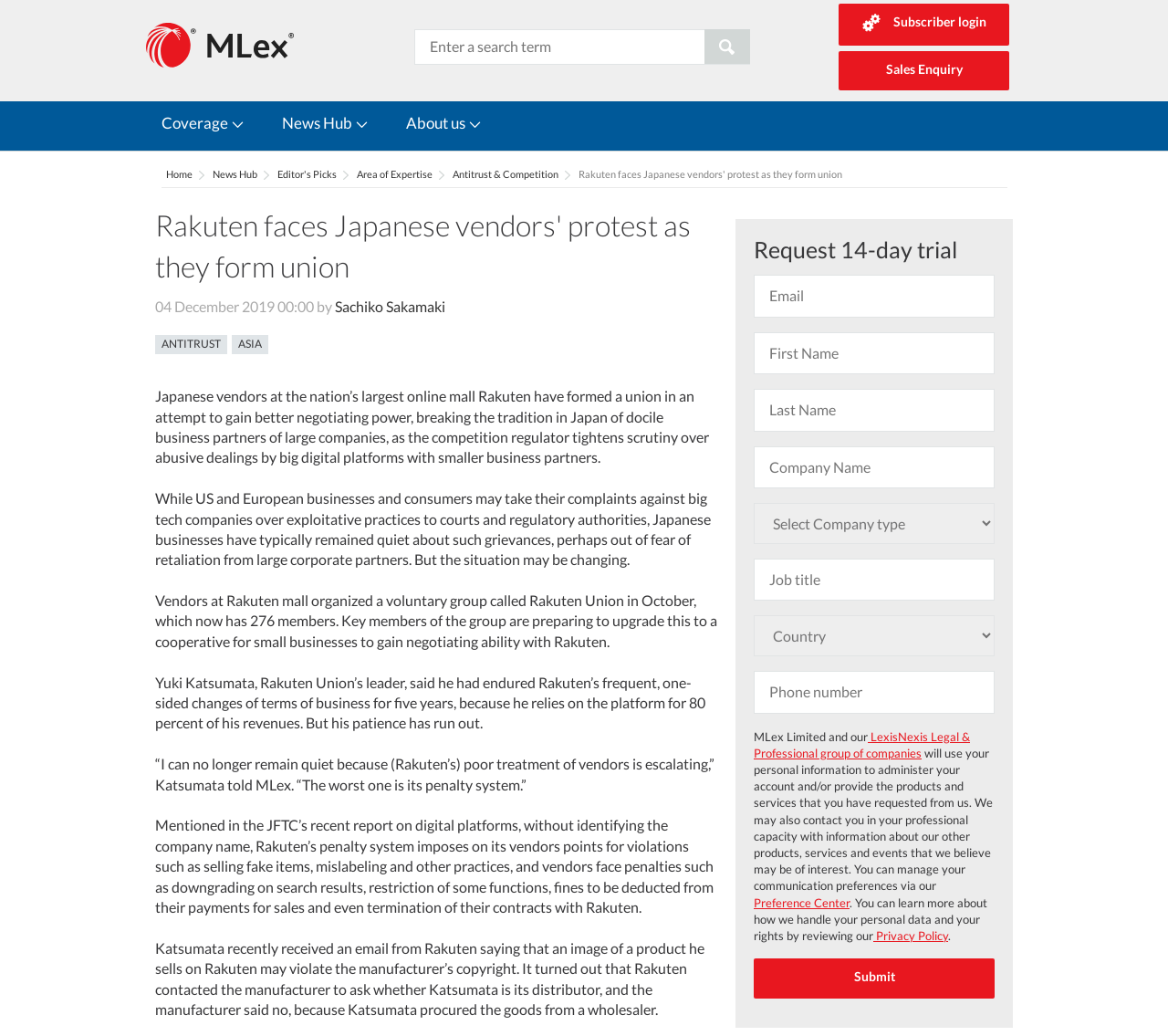Determine the coordinates of the bounding box for the clickable area needed to execute this instruction: "Request a 14-day trial".

[0.645, 0.212, 0.852, 0.257]